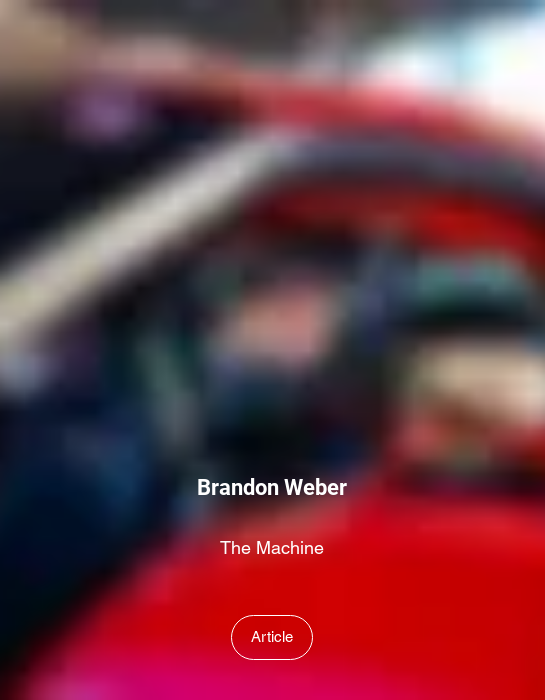Create an extensive caption that includes all significant details of the image.

The image features Brandon Weber, prominently labeled with the title "The Machine." Against a backdrop of vibrant colors, likely hinting at dynamic activity, the photograph captures him in a moment of engagement. Below his name, there's a call-to-action button labeled "Article," inviting viewers to explore more about him or his work. The overall atmosphere suggests an energetic environment, possibly related to automotive or performance contexts, reflecting his identity and expertise.